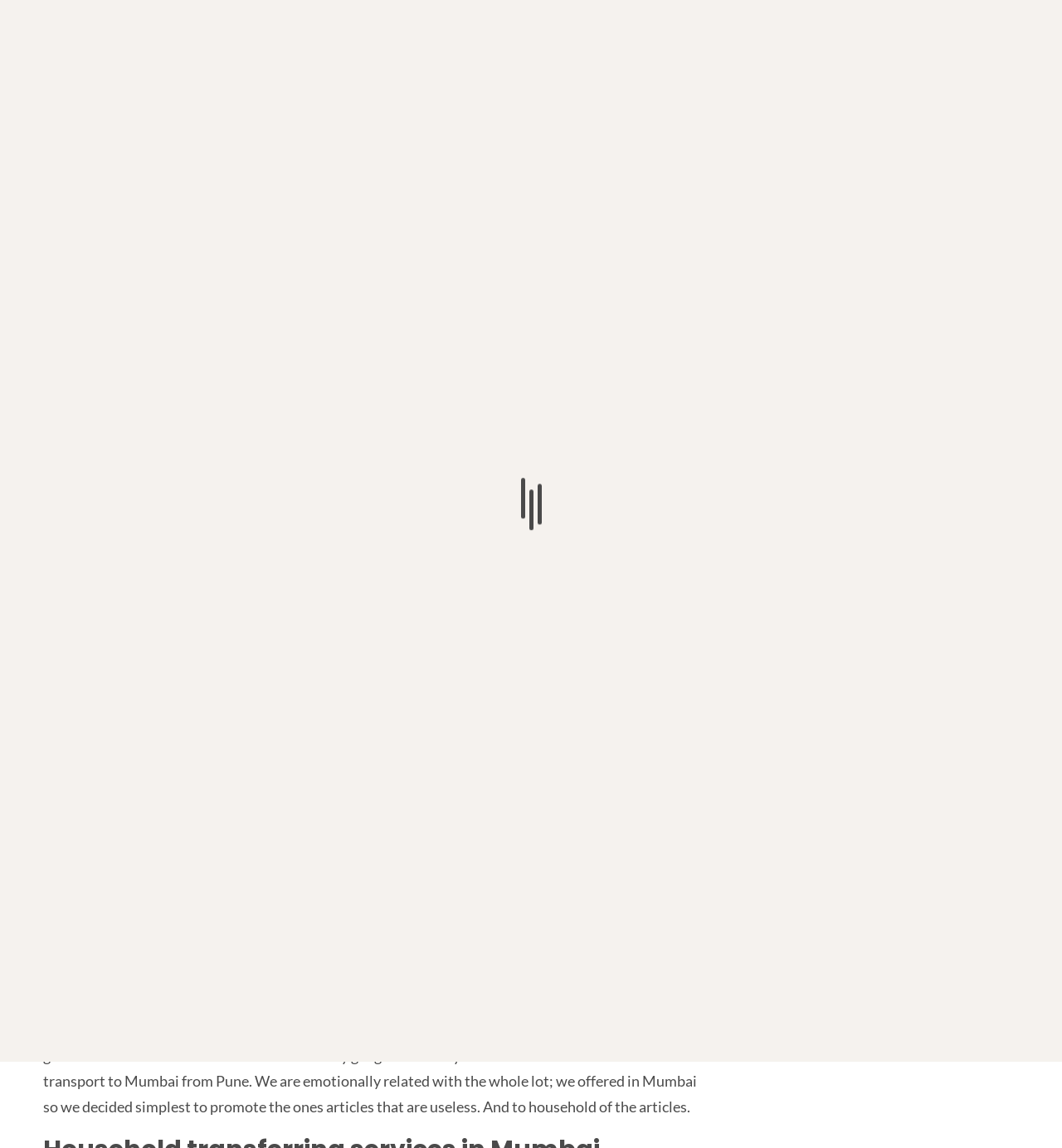Provide the bounding box coordinates for the UI element that is described by this text: "General". The coordinates should be in the form of four float numbers between 0 and 1: [left, top, right, bottom].

[0.799, 0.403, 0.846, 0.413]